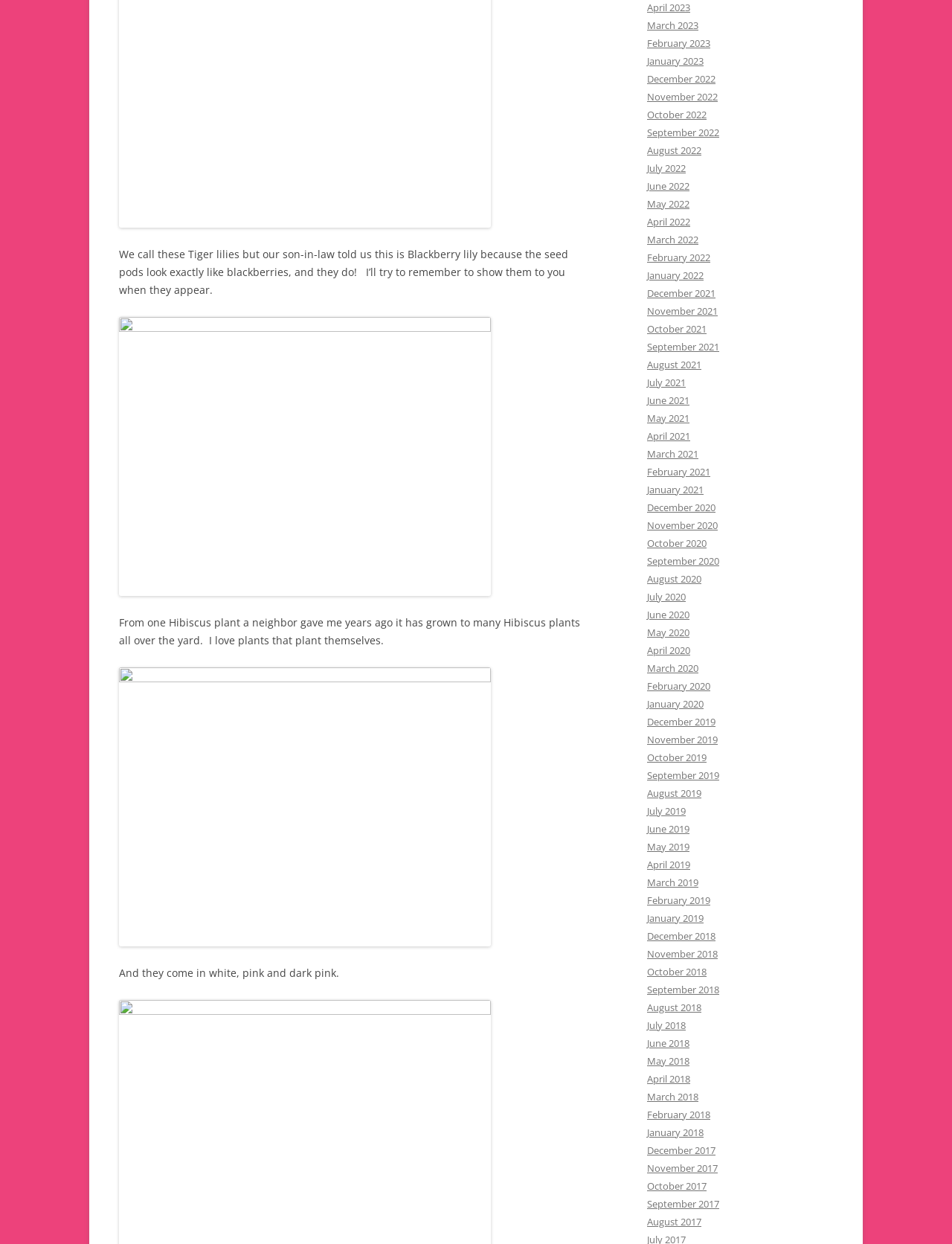Please find the bounding box coordinates of the element that you should click to achieve the following instruction: "Explore the posts from January 2022". The coordinates should be presented as four float numbers between 0 and 1: [left, top, right, bottom].

[0.68, 0.216, 0.739, 0.227]